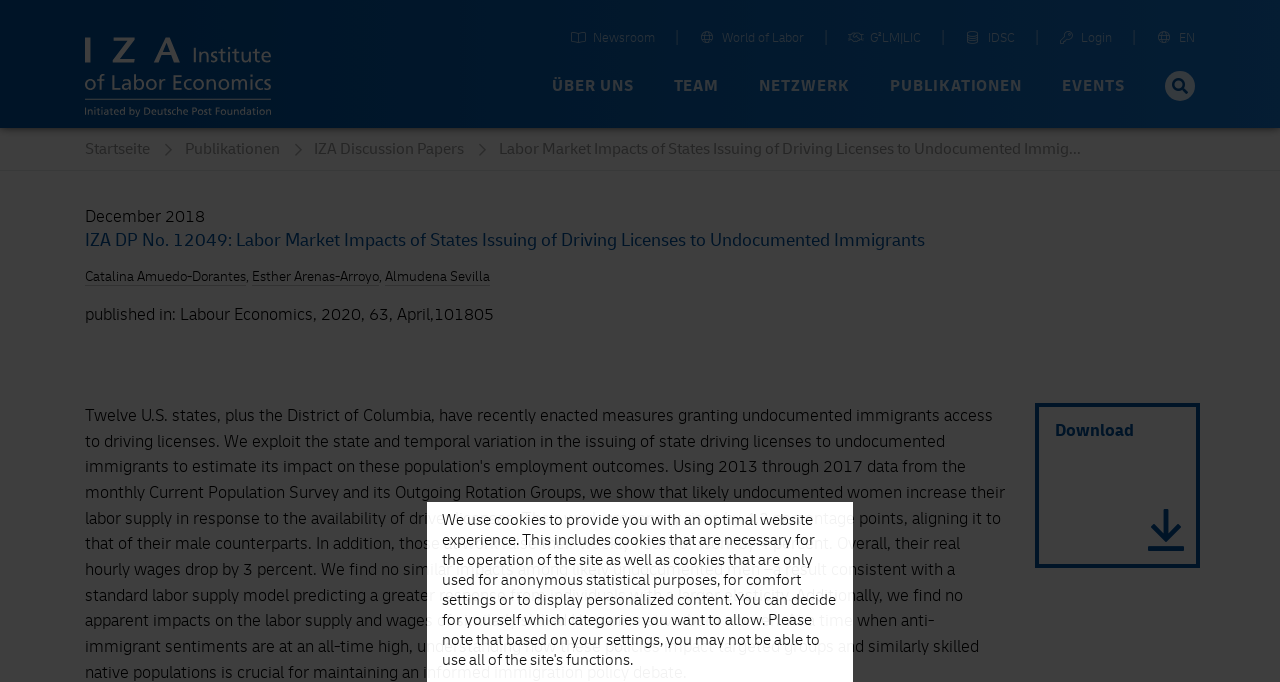Please provide a comprehensive response to the question below by analyzing the image: 
What is the journal where the publication was published?

The publication information is provided in the static text 'published in: Labour Economics, 2020, 63, April,101805'. The journal name is 'Labour Economics'.